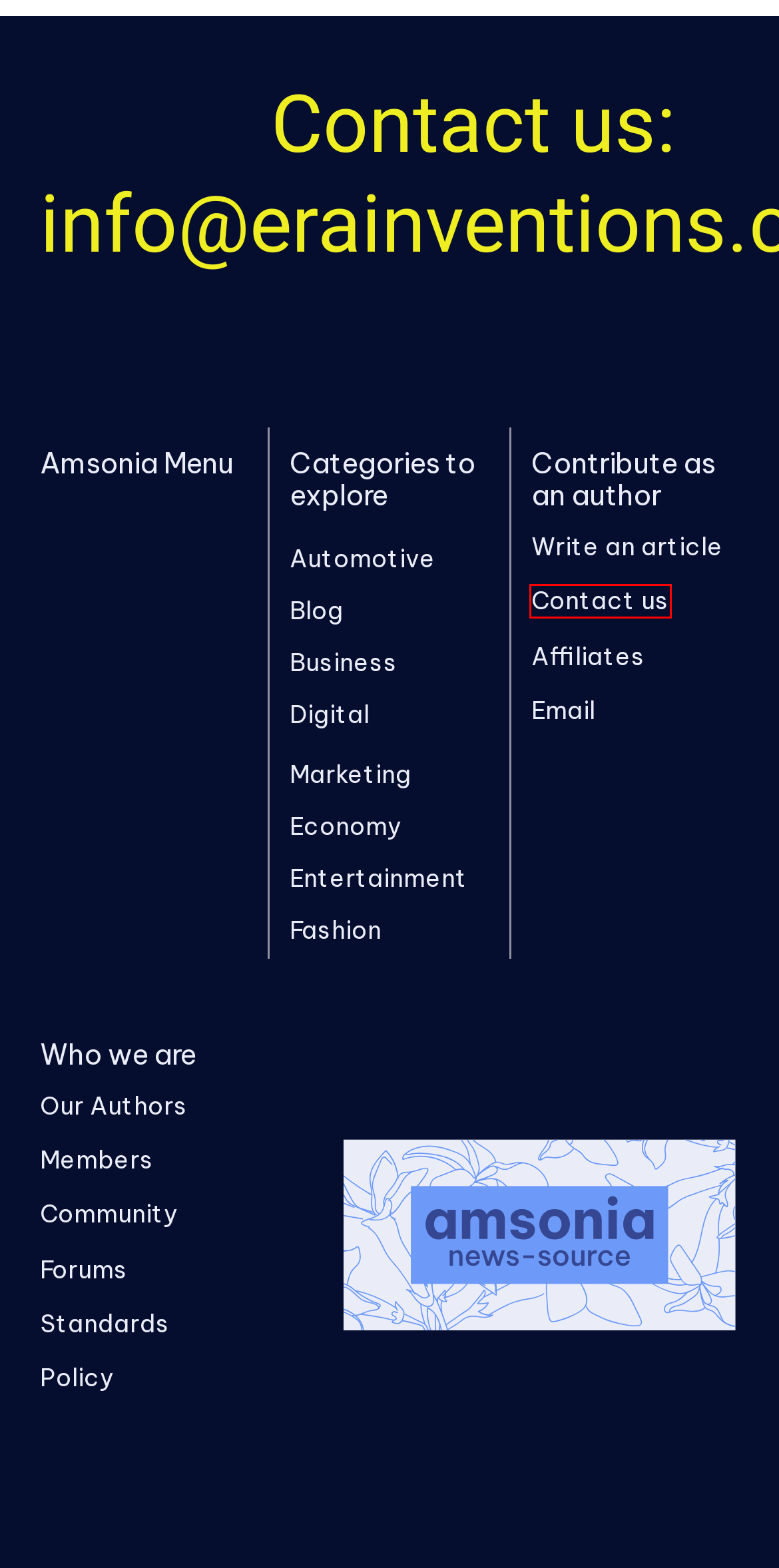Given a webpage screenshot with a red bounding box around a particular element, identify the best description of the new webpage that will appear after clicking on the element inside the red bounding box. Here are the candidates:
A. Fashion Archives - Digital Tech
B. Entertainment Archives - Digital Tech
C. Blog Archives - Digital Tech
D. Contact Us - Digital Tech
E. Instructor’s Choice: Best of East London’s Driving Schools - Digital Tech
F. Technology Archives - Digital Tech
G. Economy Archives - Digital Tech
H. Automotive Archives - Digital Tech

D